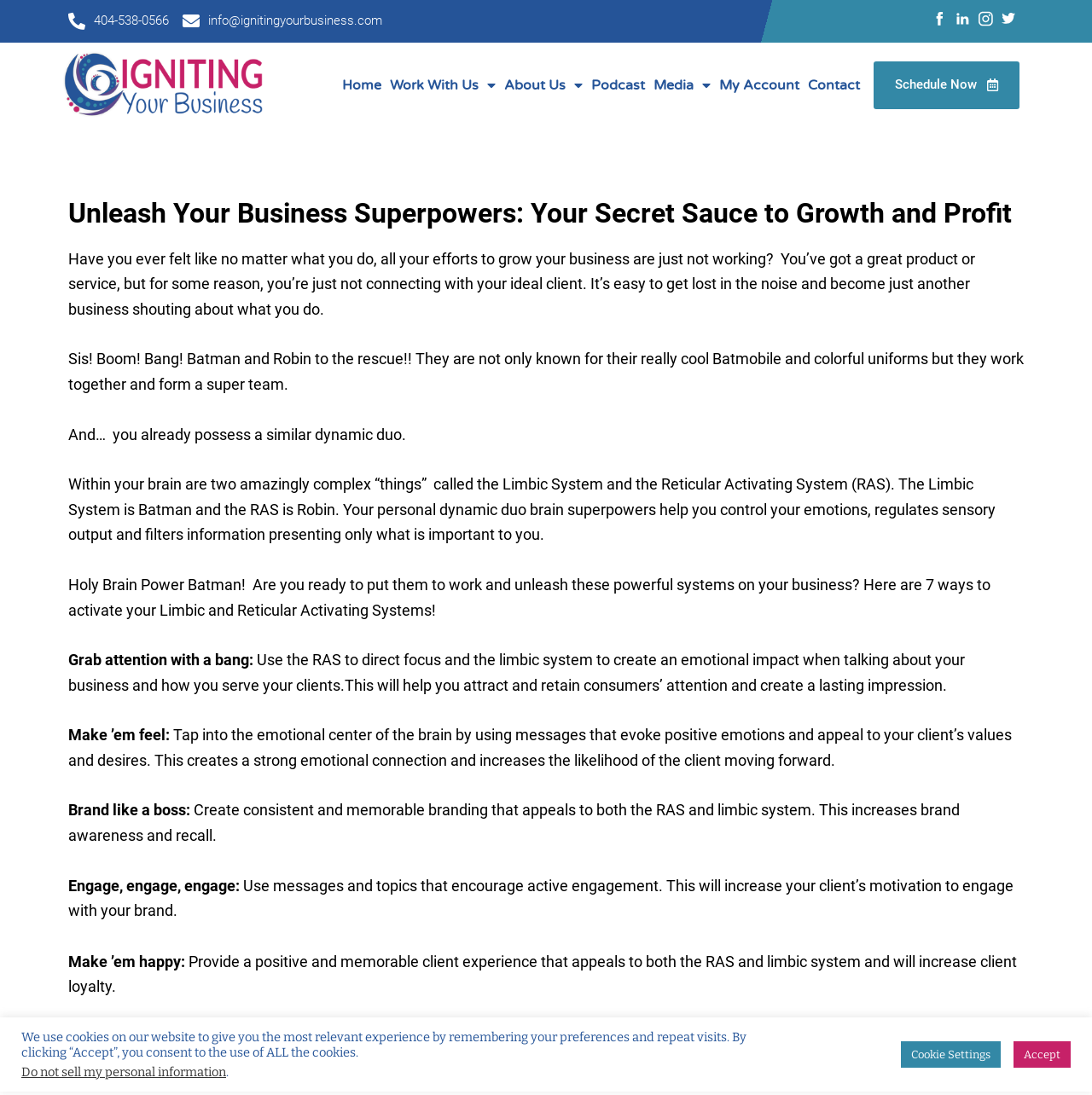Predict the bounding box coordinates of the area that should be clicked to accomplish the following instruction: "Contact us". The bounding box coordinates should consist of four float numbers between 0 and 1, i.e., [left, top, right, bottom].

[0.736, 0.039, 0.791, 0.117]